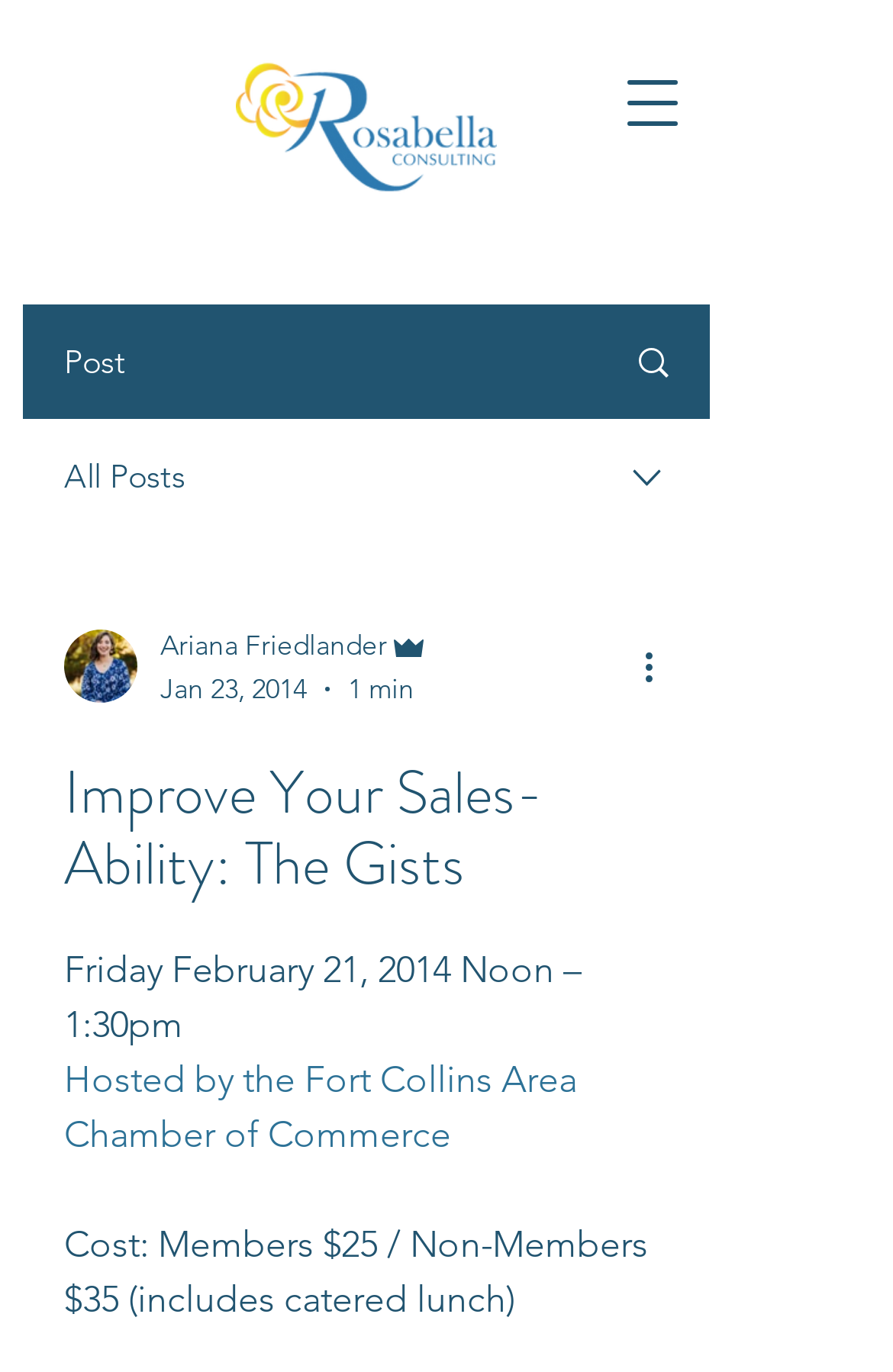What is the cost for non-members?
Relying on the image, give a concise answer in one word or a brief phrase.

$35